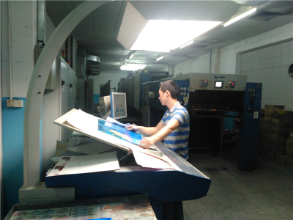What is the purpose of the machine?
Provide a comprehensive and detailed answer to the question.

The machine appears to be part of a high-capacity printing system, with various controls and monitors visible in the background, indicating that its primary function is to process and print materials, which is a crucial part of the production process in the factory.